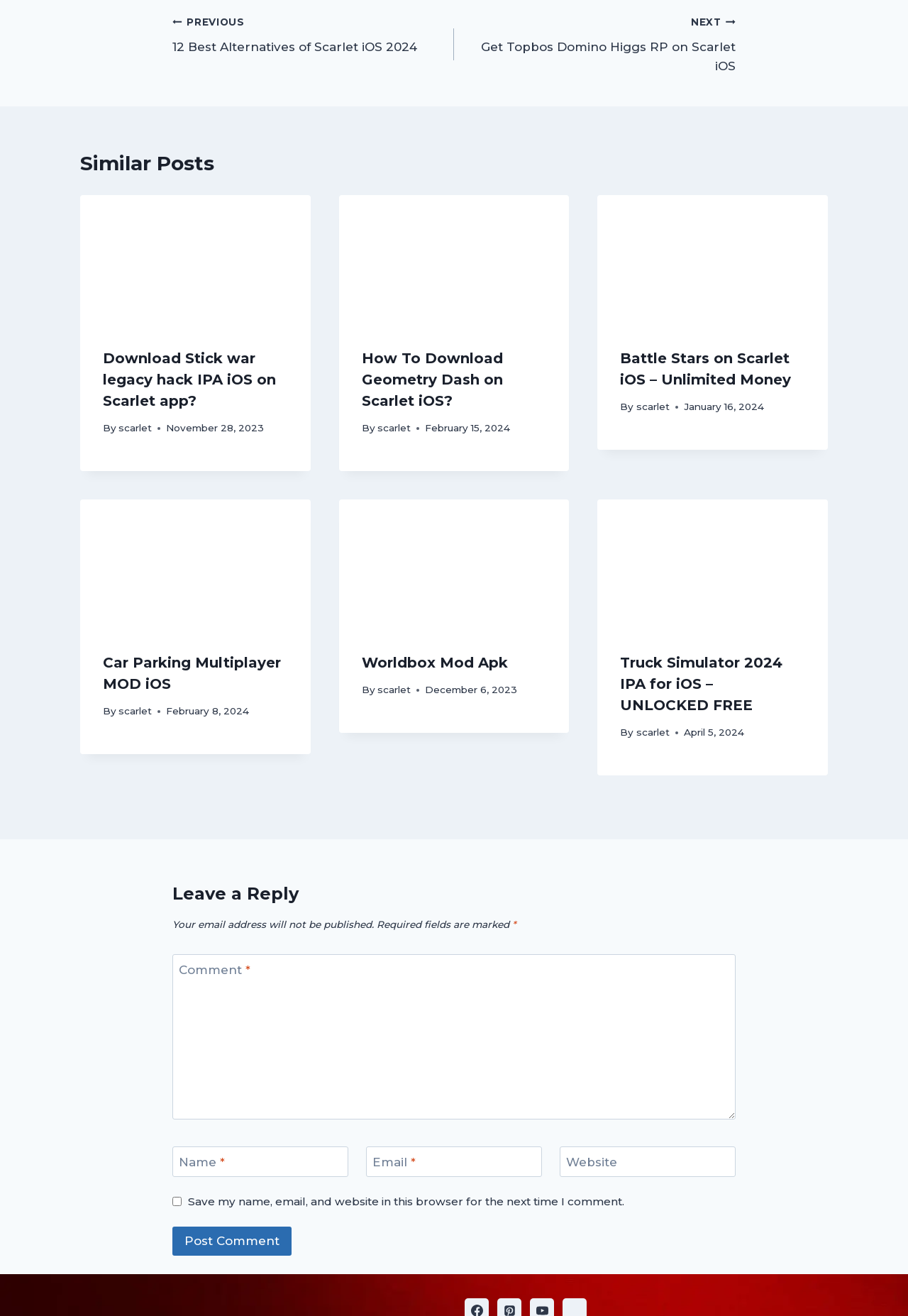Who is the author of the articles?
Make sure to answer the question with a detailed and comprehensive explanation.

Each article has a 'By' section with a link to 'Scarlet', indicating that Scarlet is the author or publisher of the articles on this webpage.